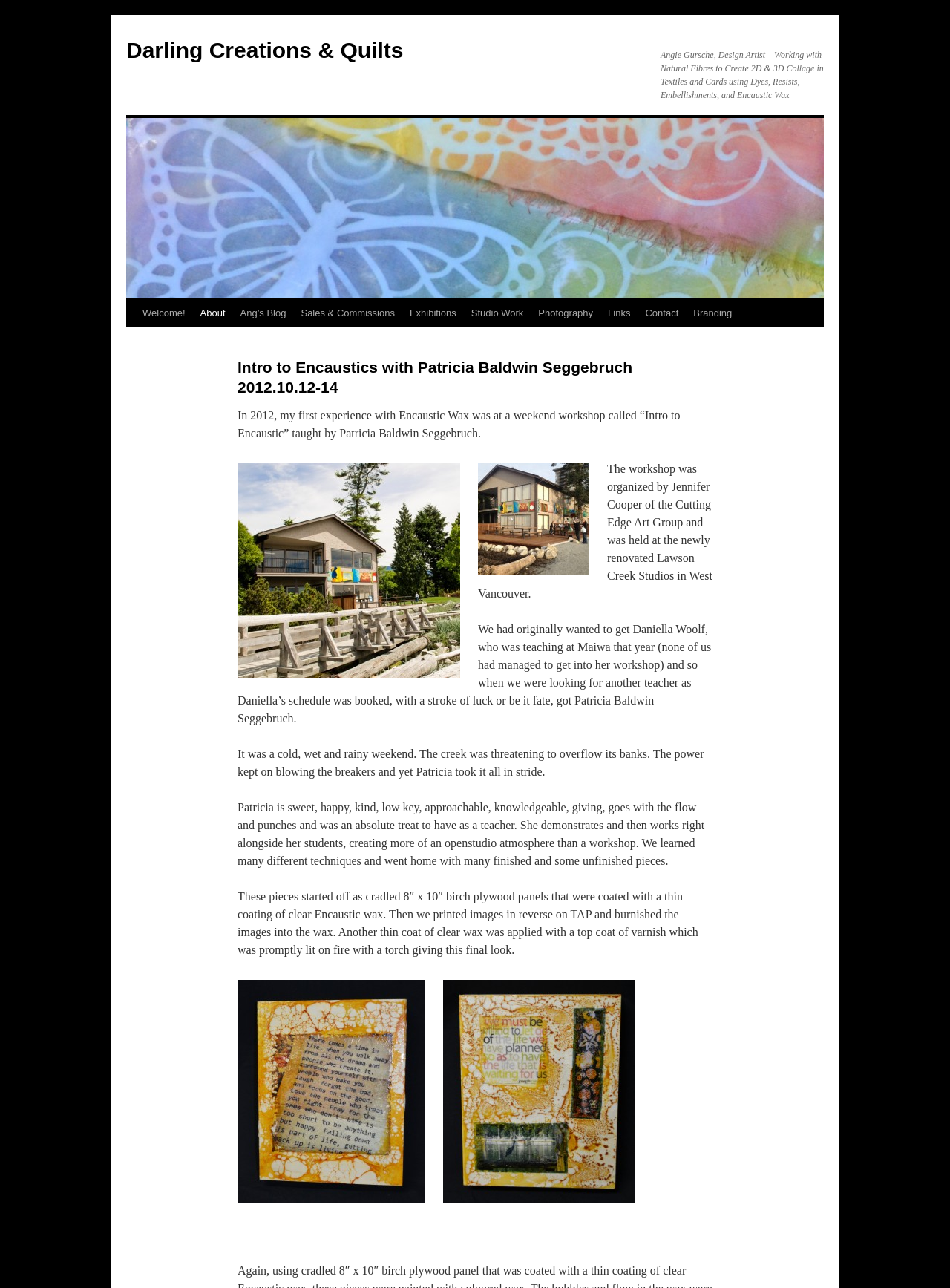Determine the bounding box coordinates of the UI element described by: "Darling Creations & Quilts".

[0.133, 0.029, 0.425, 0.048]